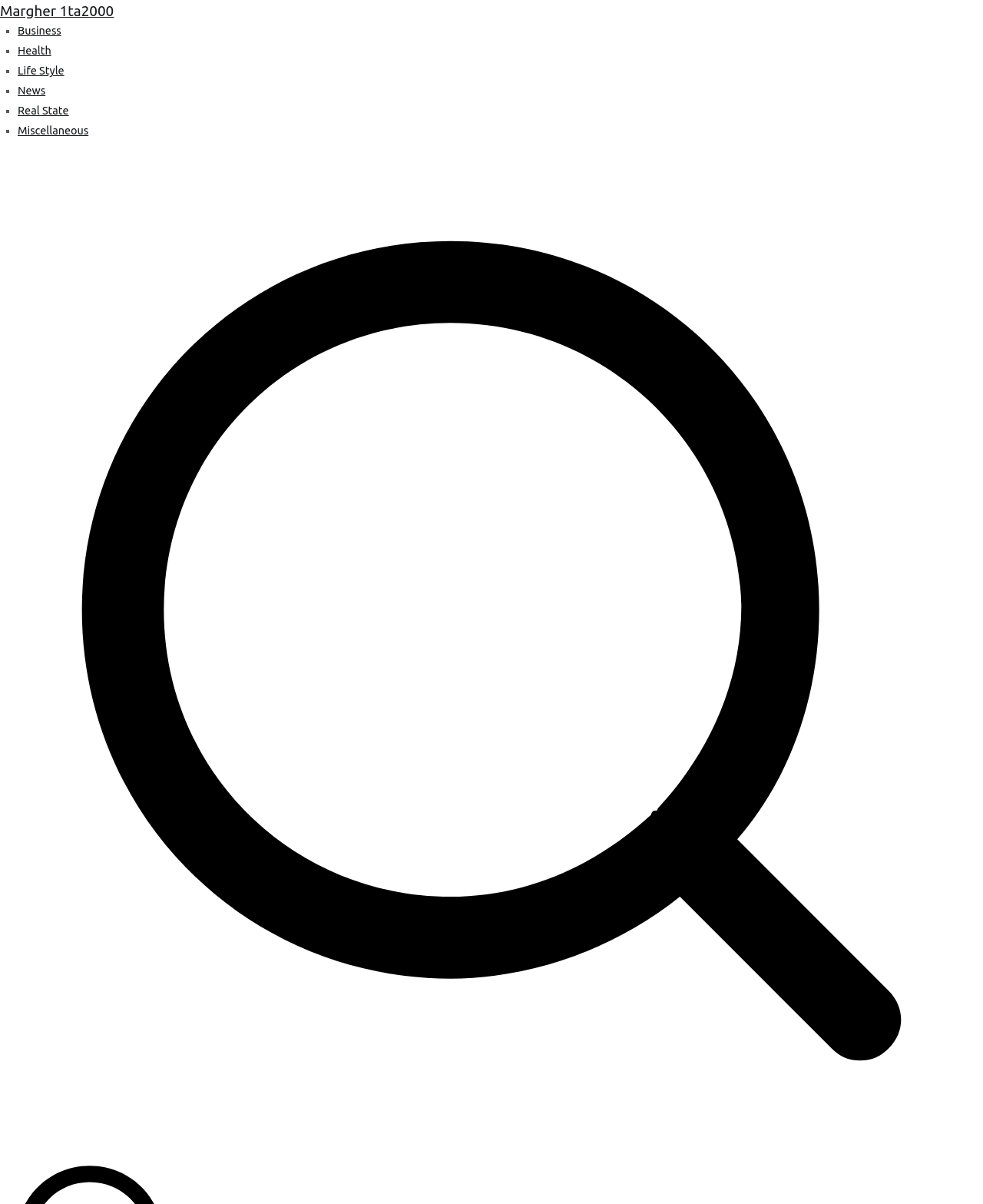Your task is to extract the text of the main heading from the webpage.

Paycheck (5/39) – Win Paycheck